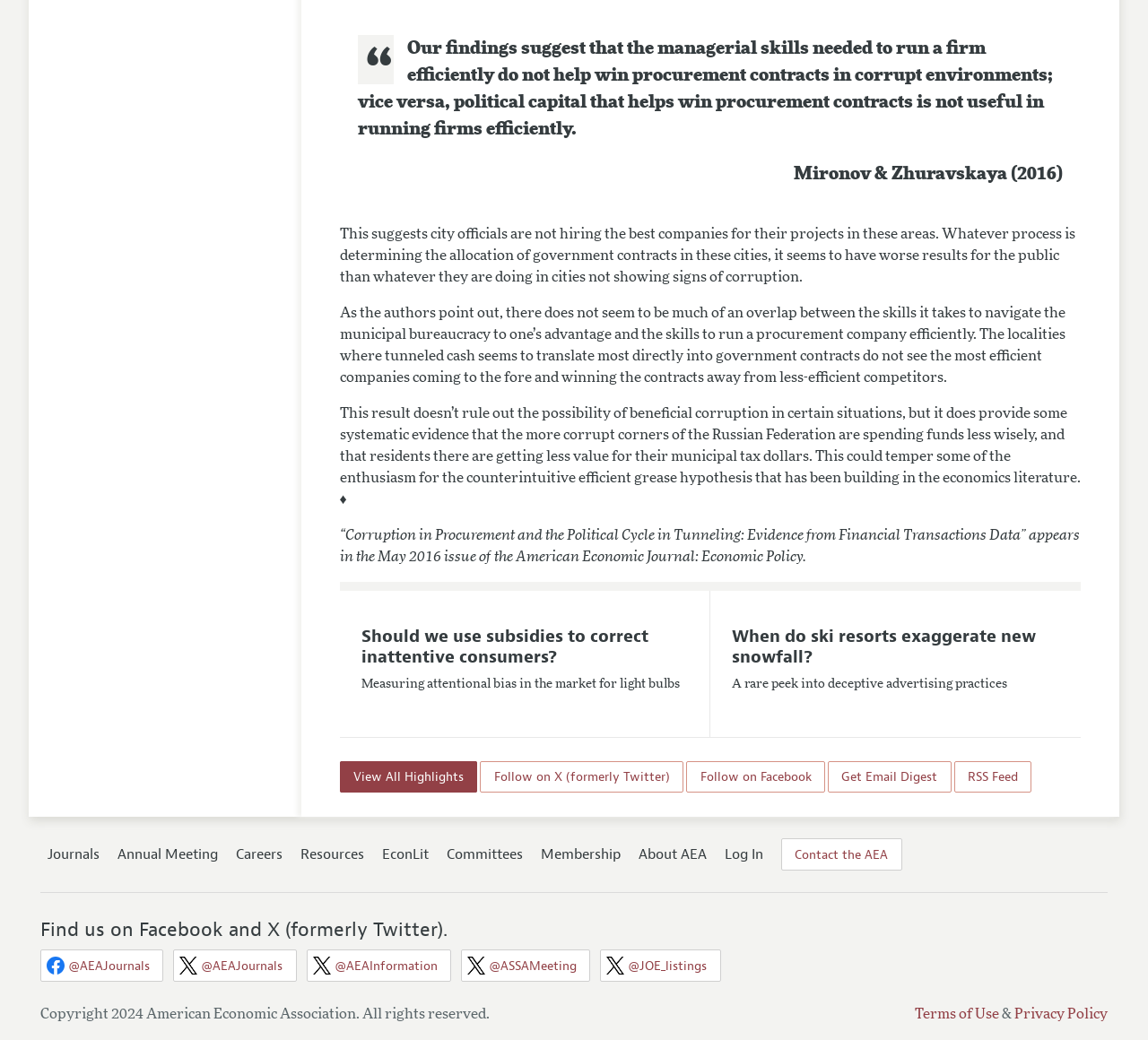Identify the bounding box coordinates of the region that should be clicked to execute the following instruction: "Read article about corruption in procurement".

[0.296, 0.568, 0.619, 0.709]